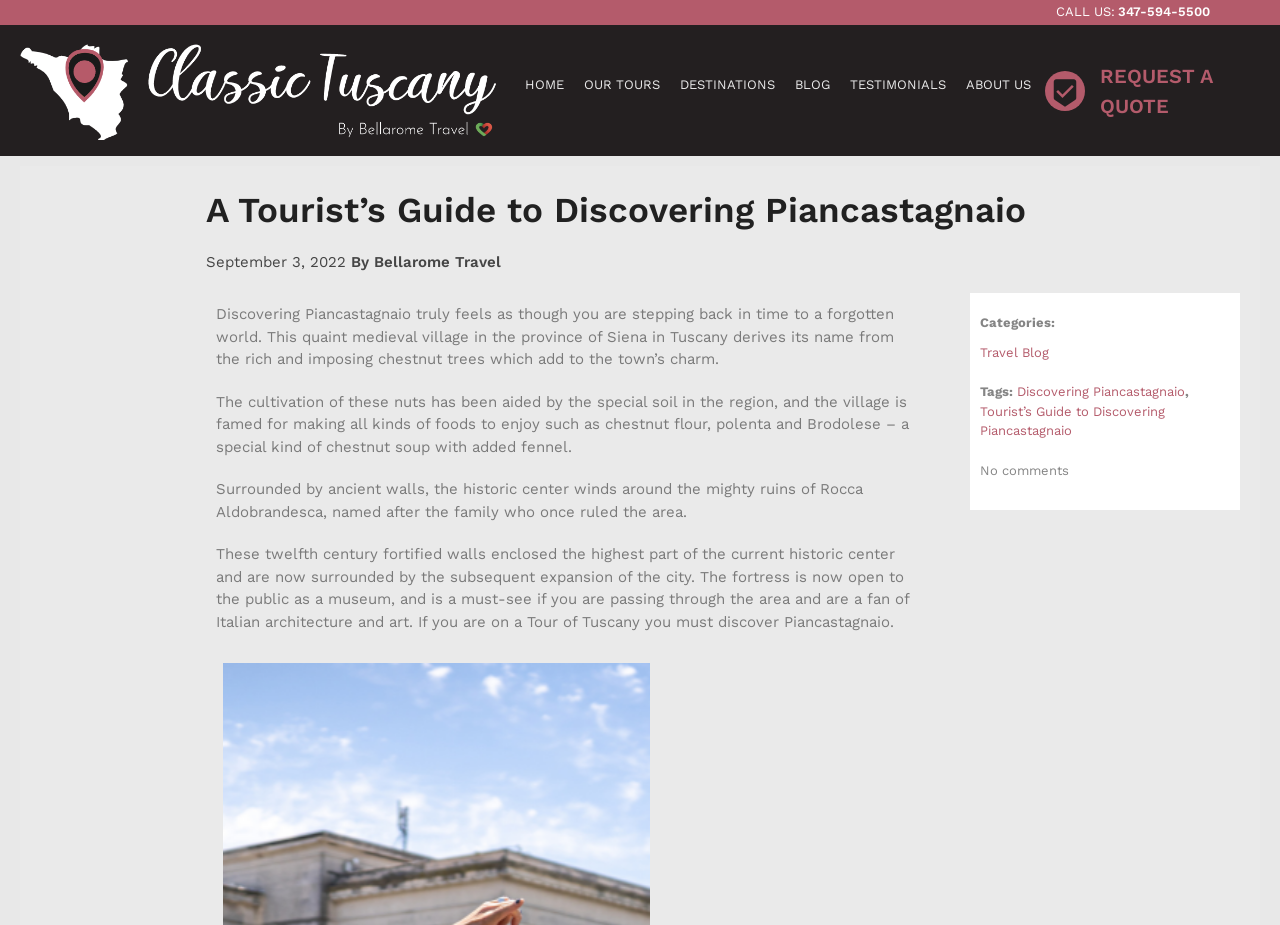What is the phone number to call?
Your answer should be a single word or phrase derived from the screenshot.

347-594-5500